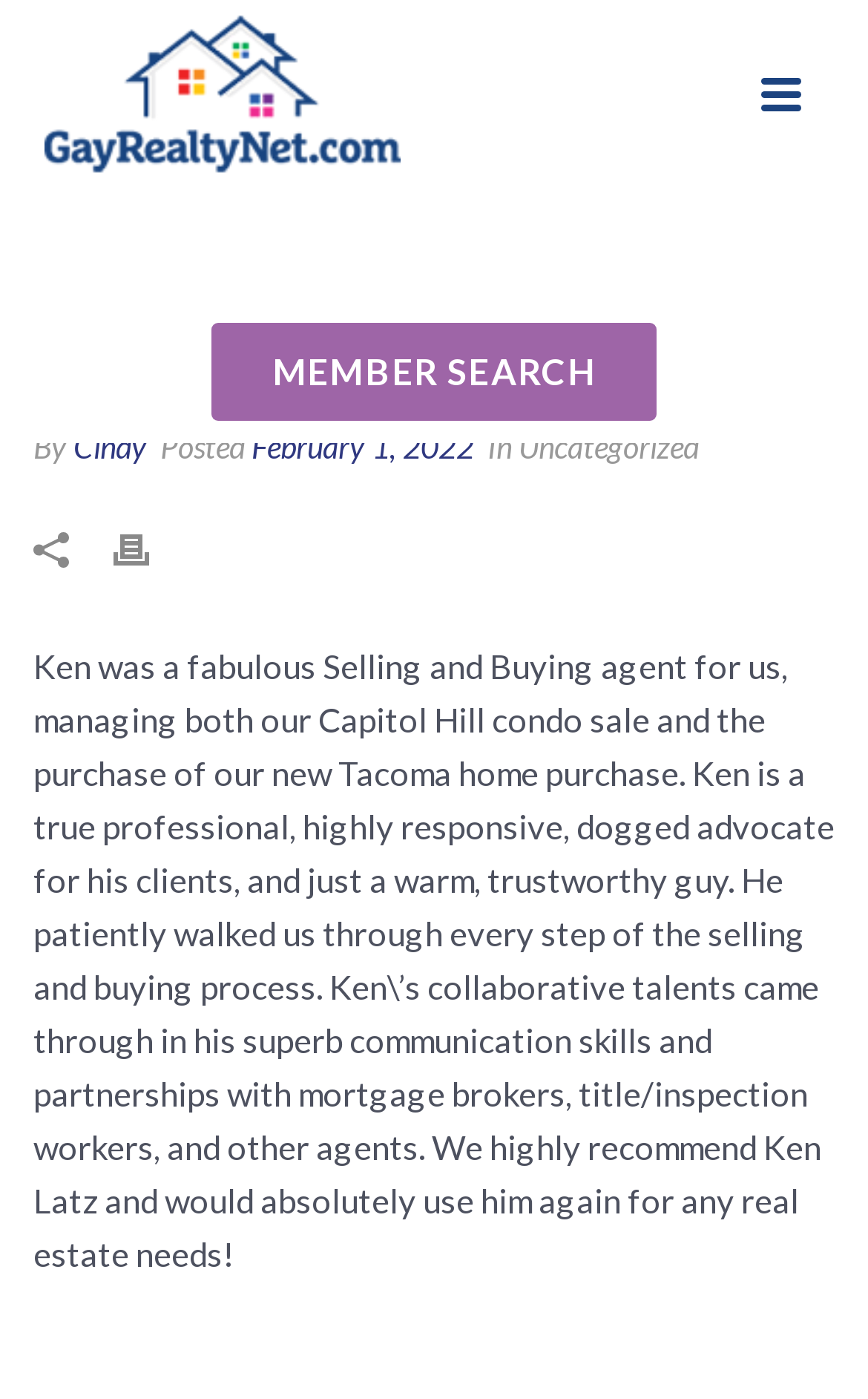What is Ken Latz's profession?
Please provide a detailed and thorough answer to the question.

Based on the review text, Ken Latz is a real estate agent who helped the reviewer with selling and buying properties. The review praises Ken Latz's professionalism, responsiveness, and communication skills, suggesting that he is a real estate agent.